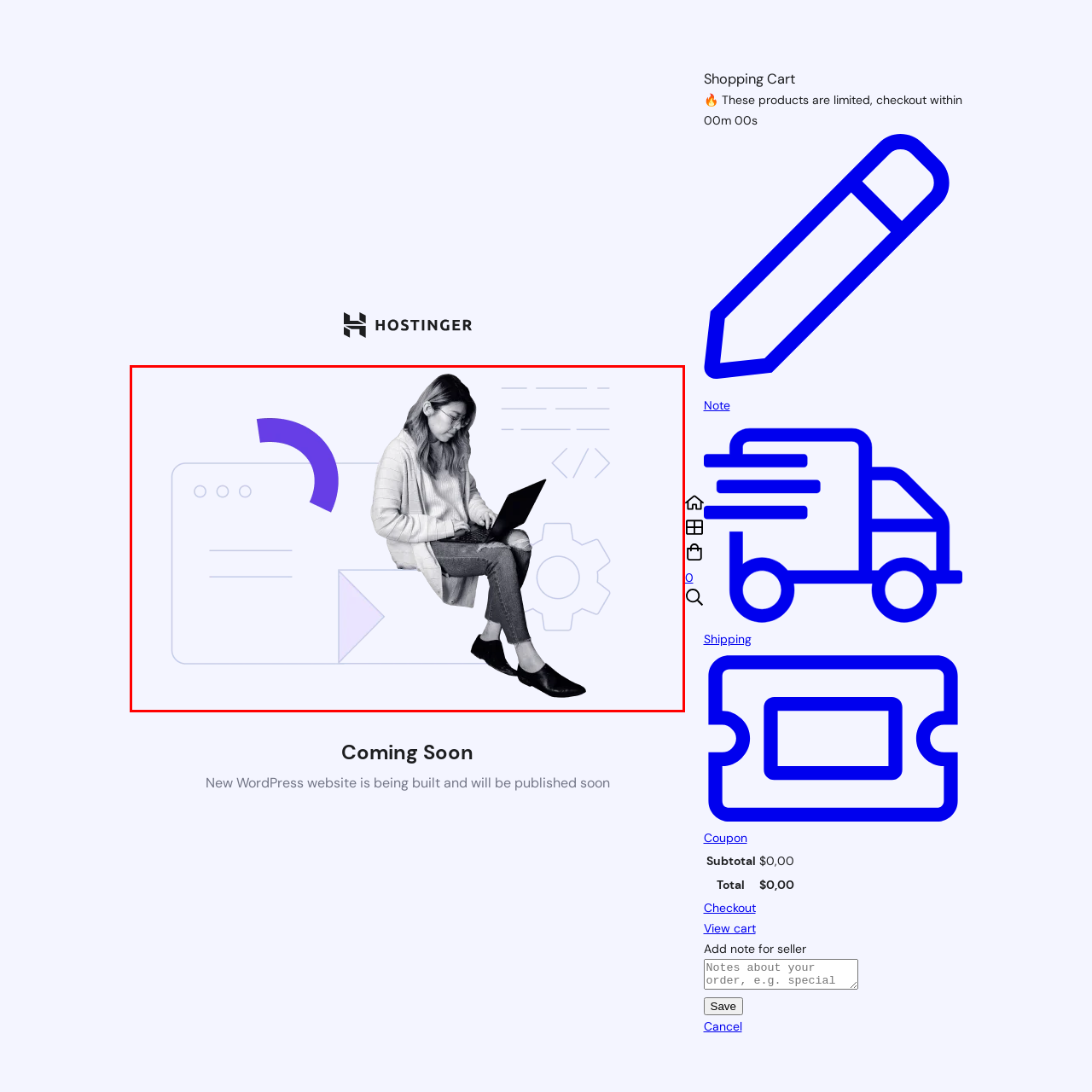Offer an in-depth description of the picture located within the red frame.

The image features a focused individual seated while typing on a laptop, embodying a modern, tech-savvy approach to work. Dressed comfortably in a light-colored, ribbed cardigan and casual jeans, she exudes a sense of creativity and innovation. The background is a subtle blend of light purple tones with abstract geometric shapes and icons, including a curved line and a gear symbol, suggesting themes of technology and digital design. This visual representation aligns with the concept of building a new online presence, as indicated by the context of upcoming content associated with the "Coming Soon" theme.